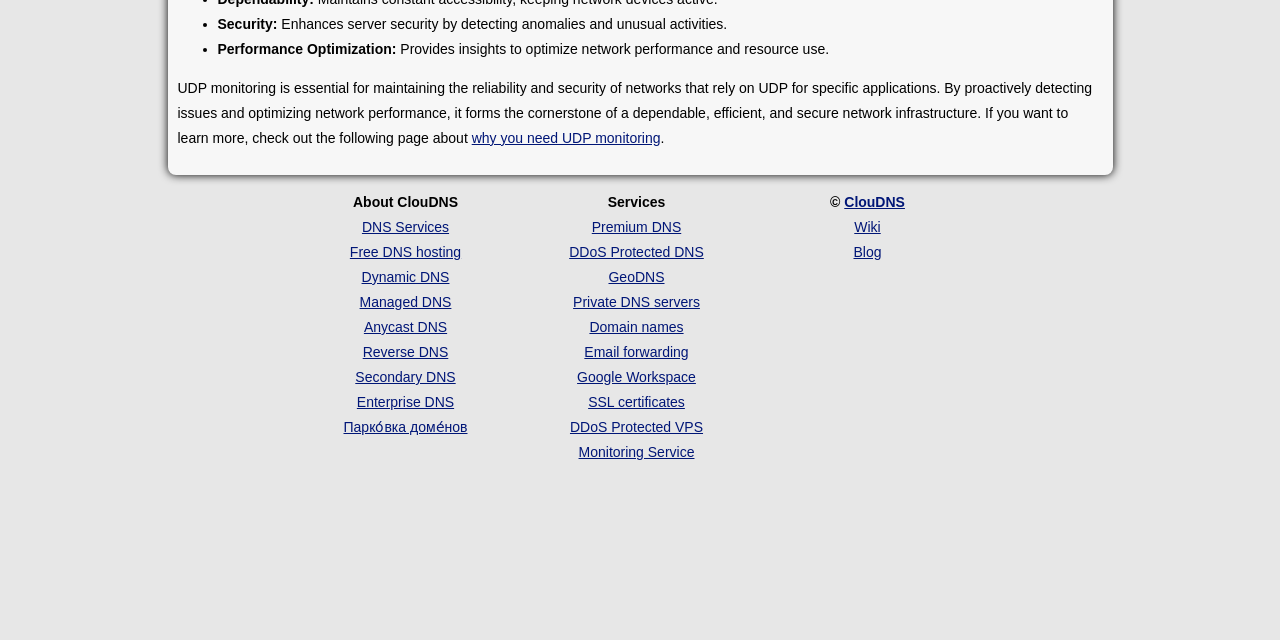Determine the bounding box coordinates of the UI element described below. Use the format (top-left x, top-left y, bottom-right x, bottom-right y) with floating point numbers between 0 and 1: DDoS Protected VPS

[0.445, 0.655, 0.549, 0.68]